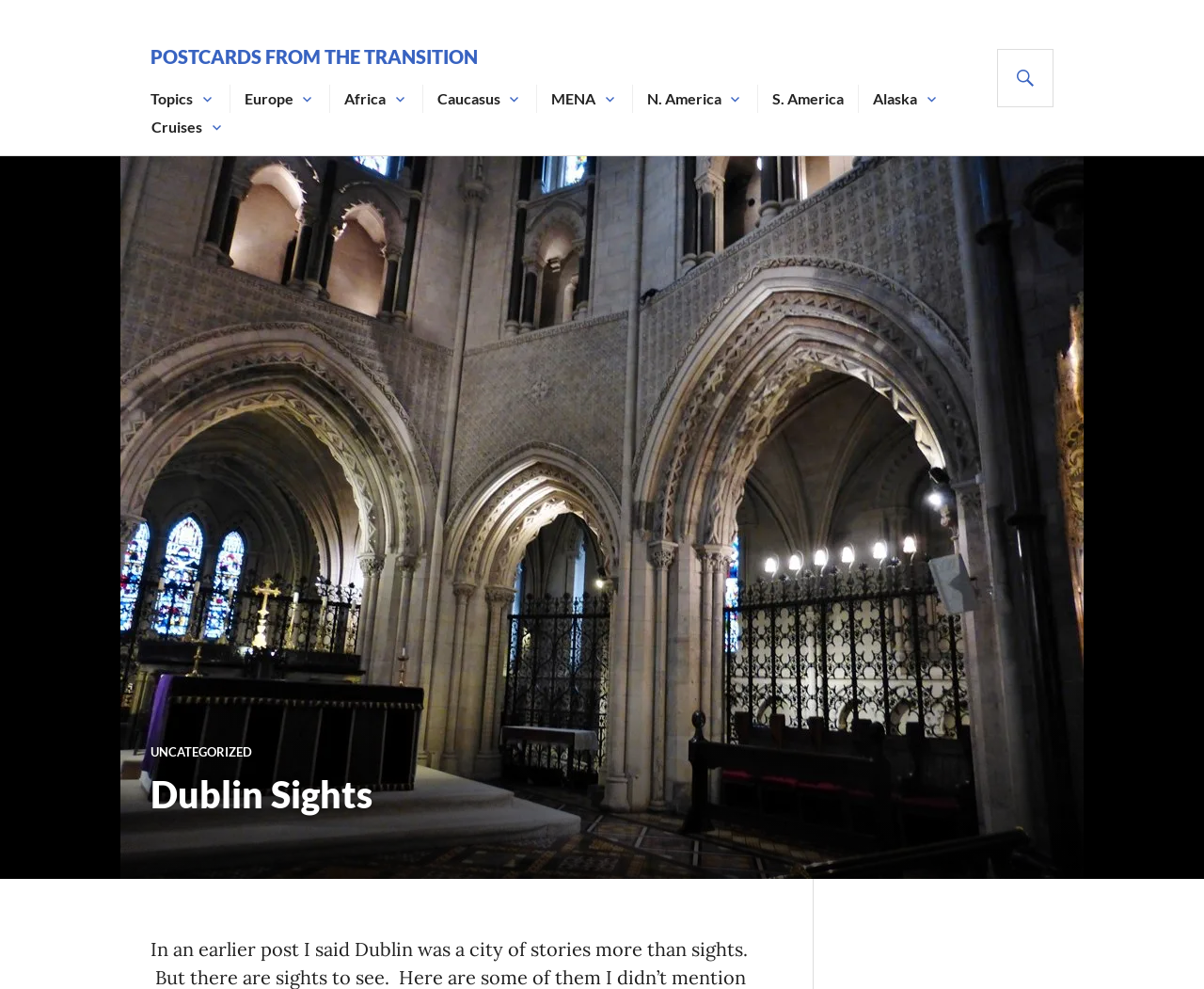Determine the bounding box coordinates of the element that should be clicked to execute the following command: "click on the search button".

[0.828, 0.049, 0.875, 0.108]